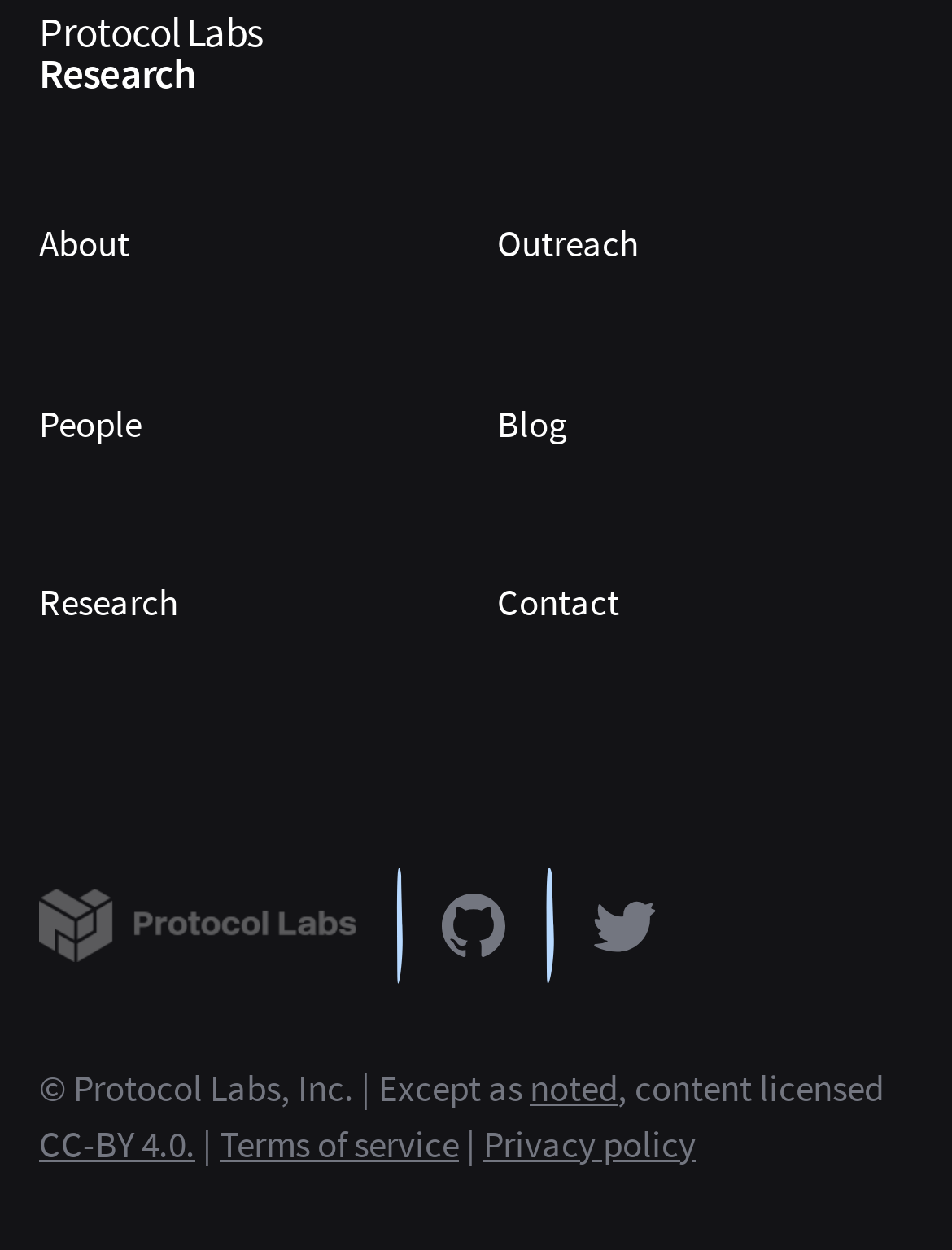Please identify the bounding box coordinates of the element's region that should be clicked to execute the following instruction: "read privacy policy". The bounding box coordinates must be four float numbers between 0 and 1, i.e., [left, top, right, bottom].

[0.508, 0.894, 0.731, 0.938]